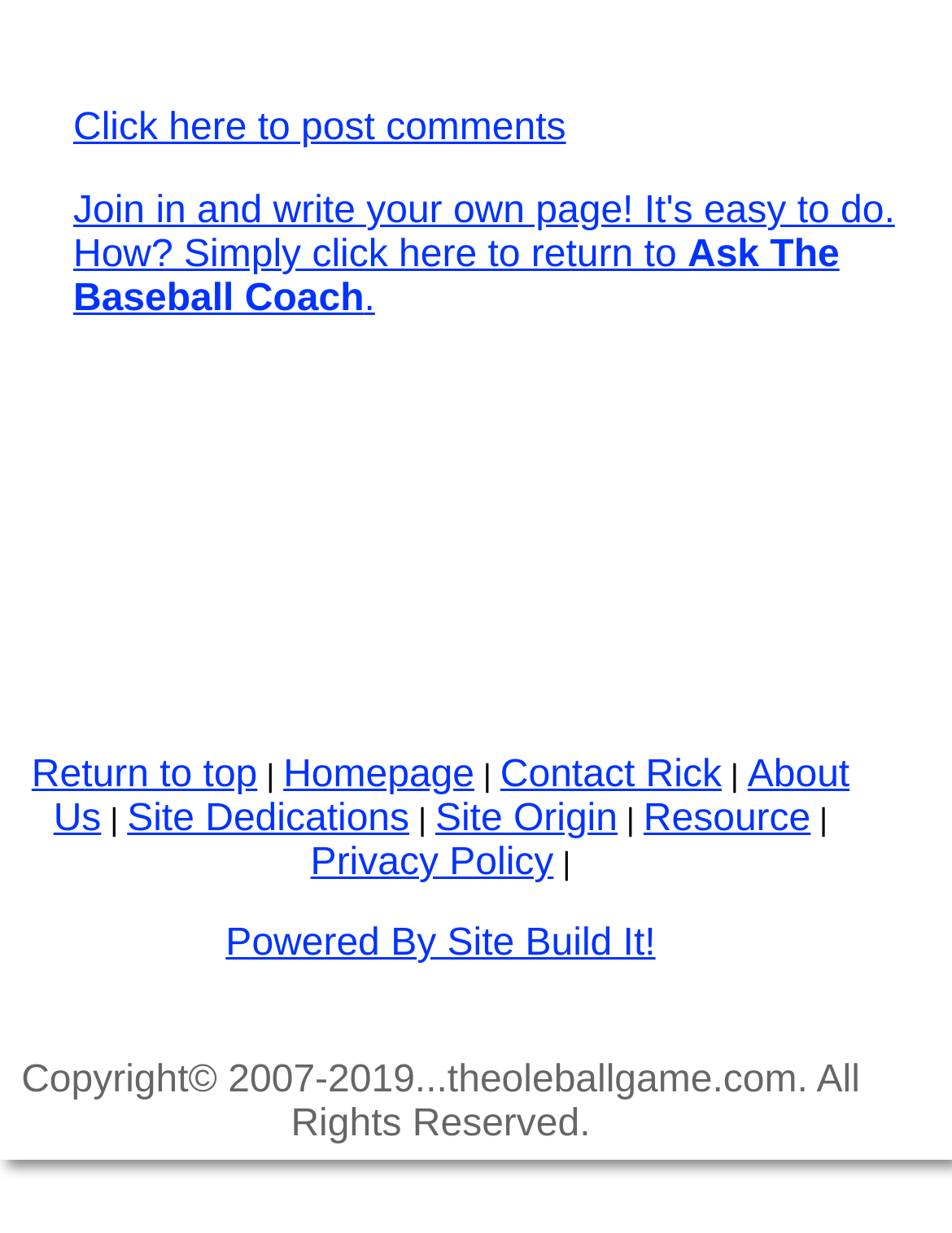Show the bounding box coordinates of the element that should be clicked to complete the task: "Return to top".

[0.033, 0.612, 0.27, 0.646]